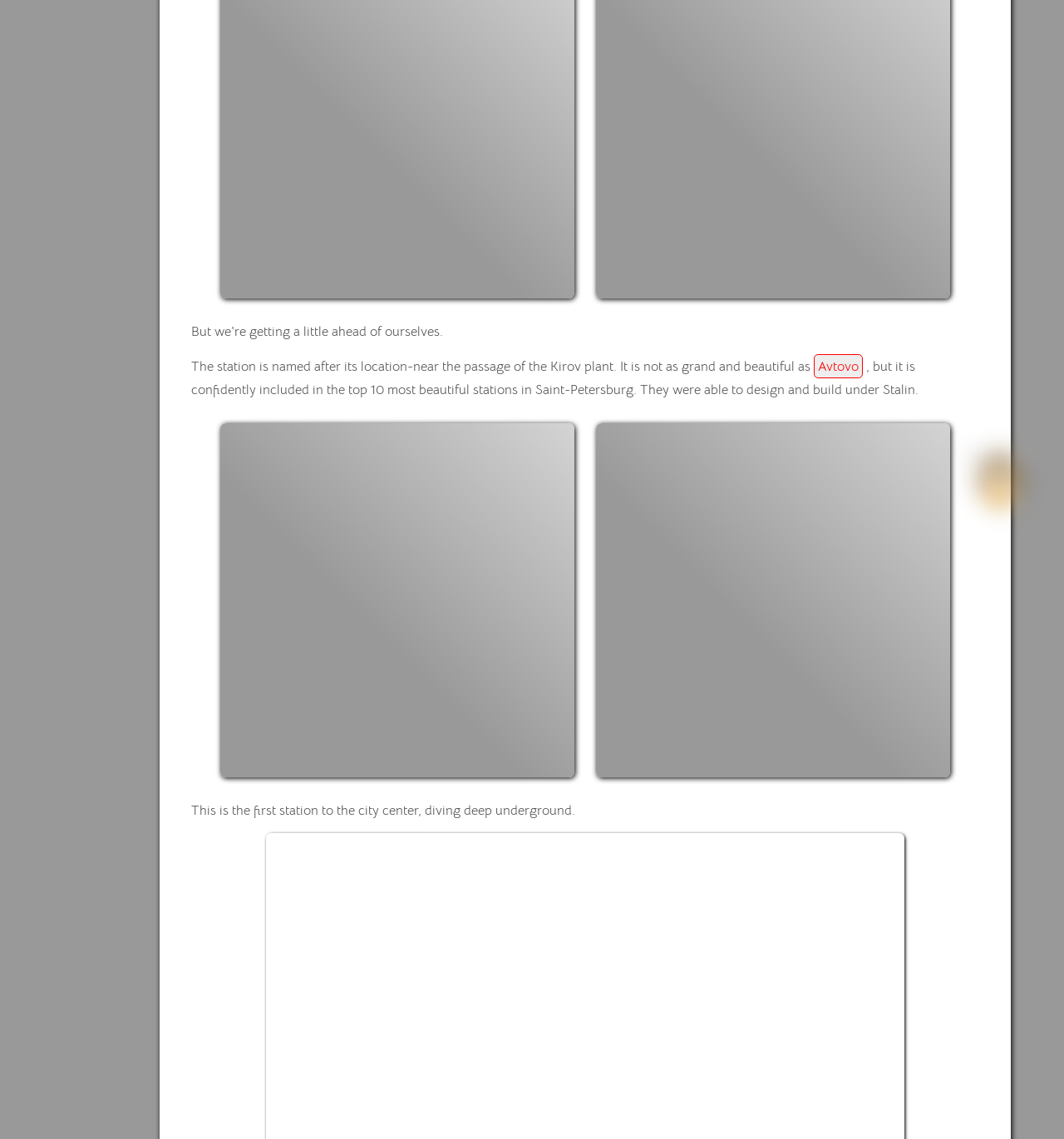Bounding box coordinates are specified in the format (top-left x, top-left y, bottom-right x, bottom-right y). All values are floating point numbers bounded between 0 and 1. Please provide the bounding box coordinate of the region this sentence describes: Avtovo

[0.78, 0.306, 0.825, 0.327]